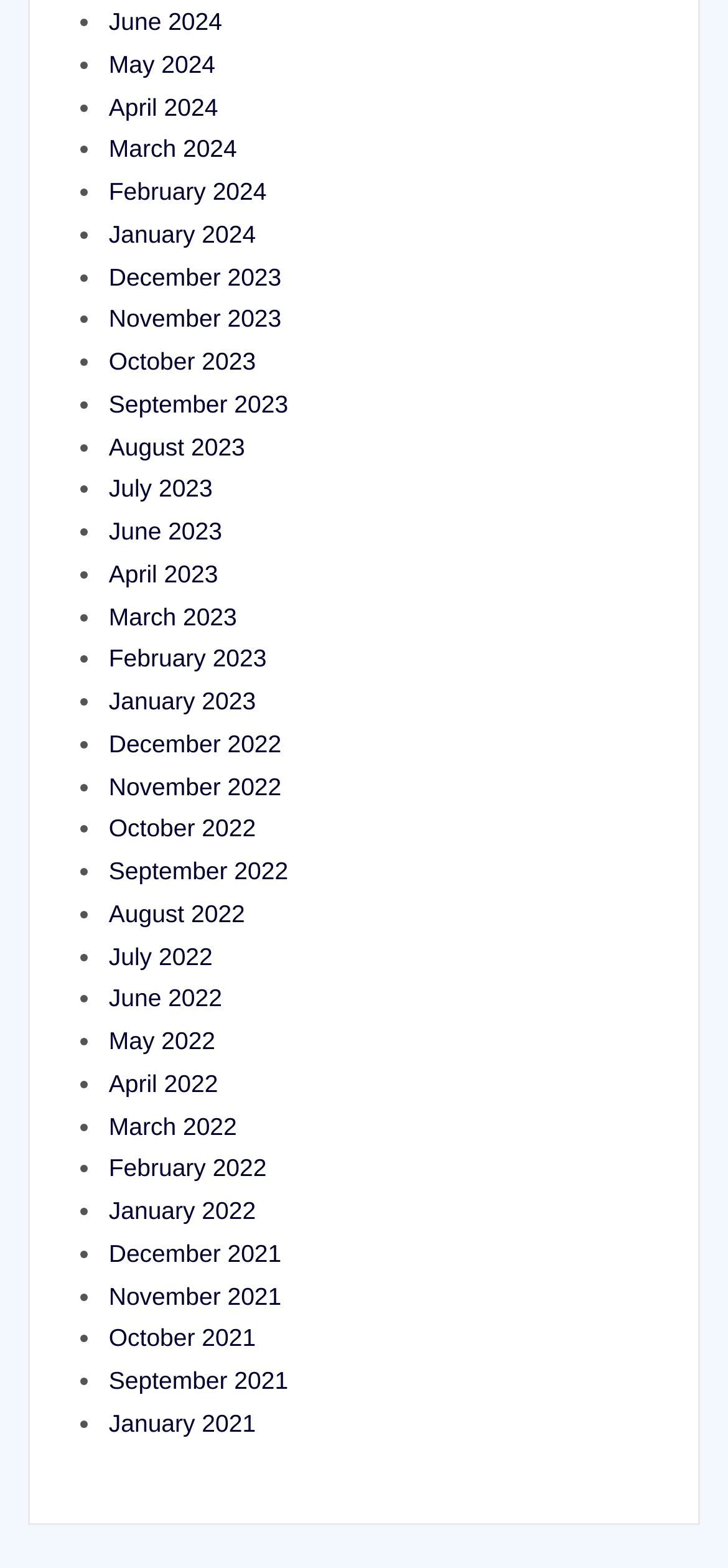Please locate the bounding box coordinates of the element that should be clicked to complete the given instruction: "View September 2023".

[0.149, 0.249, 0.396, 0.266]